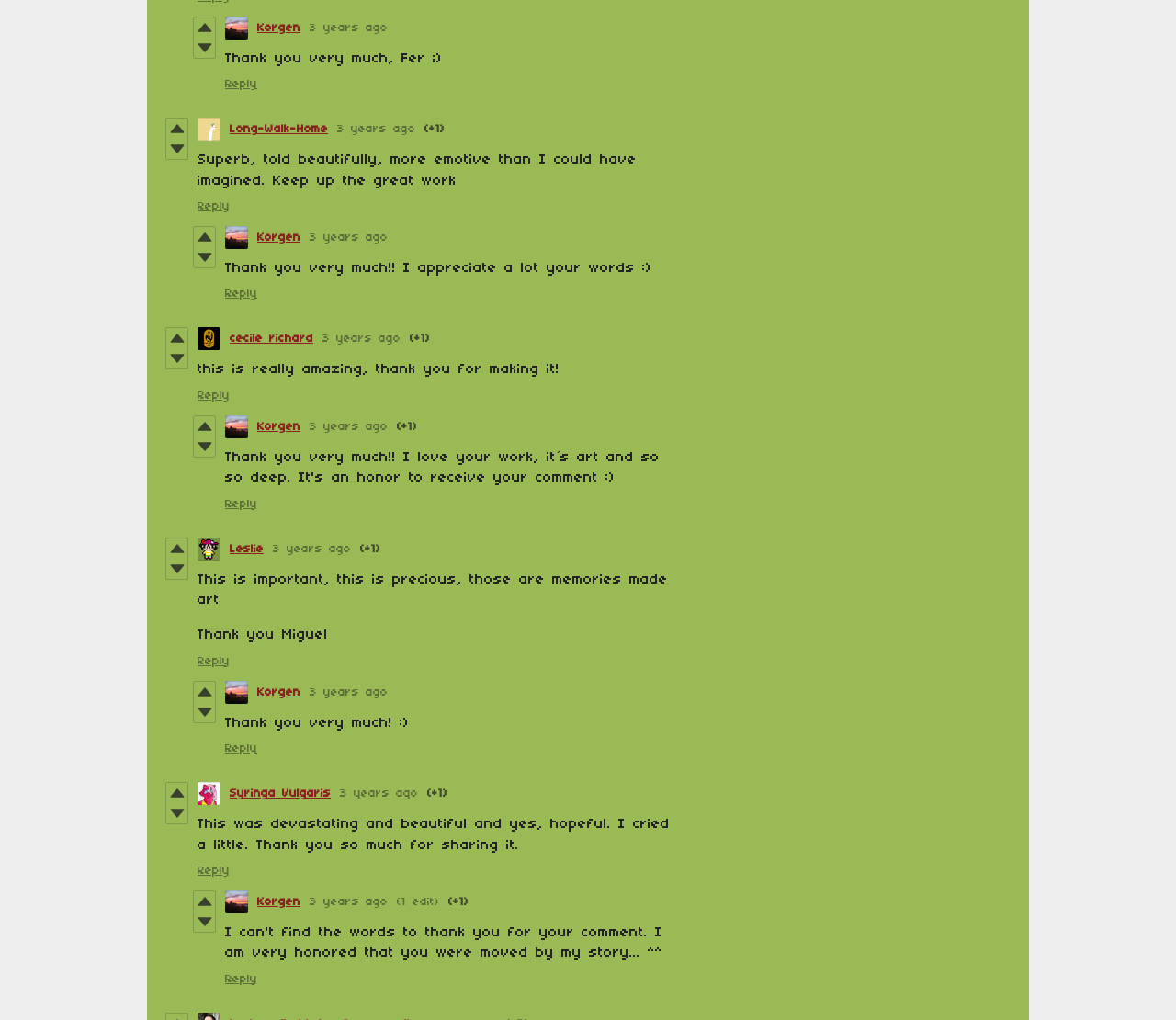Extract the bounding box coordinates for the UI element described by the text: "Long-Walk-Home". The coordinates should be in the form of [left, top, right, bottom] with values between 0 and 1.

[0.195, 0.121, 0.279, 0.133]